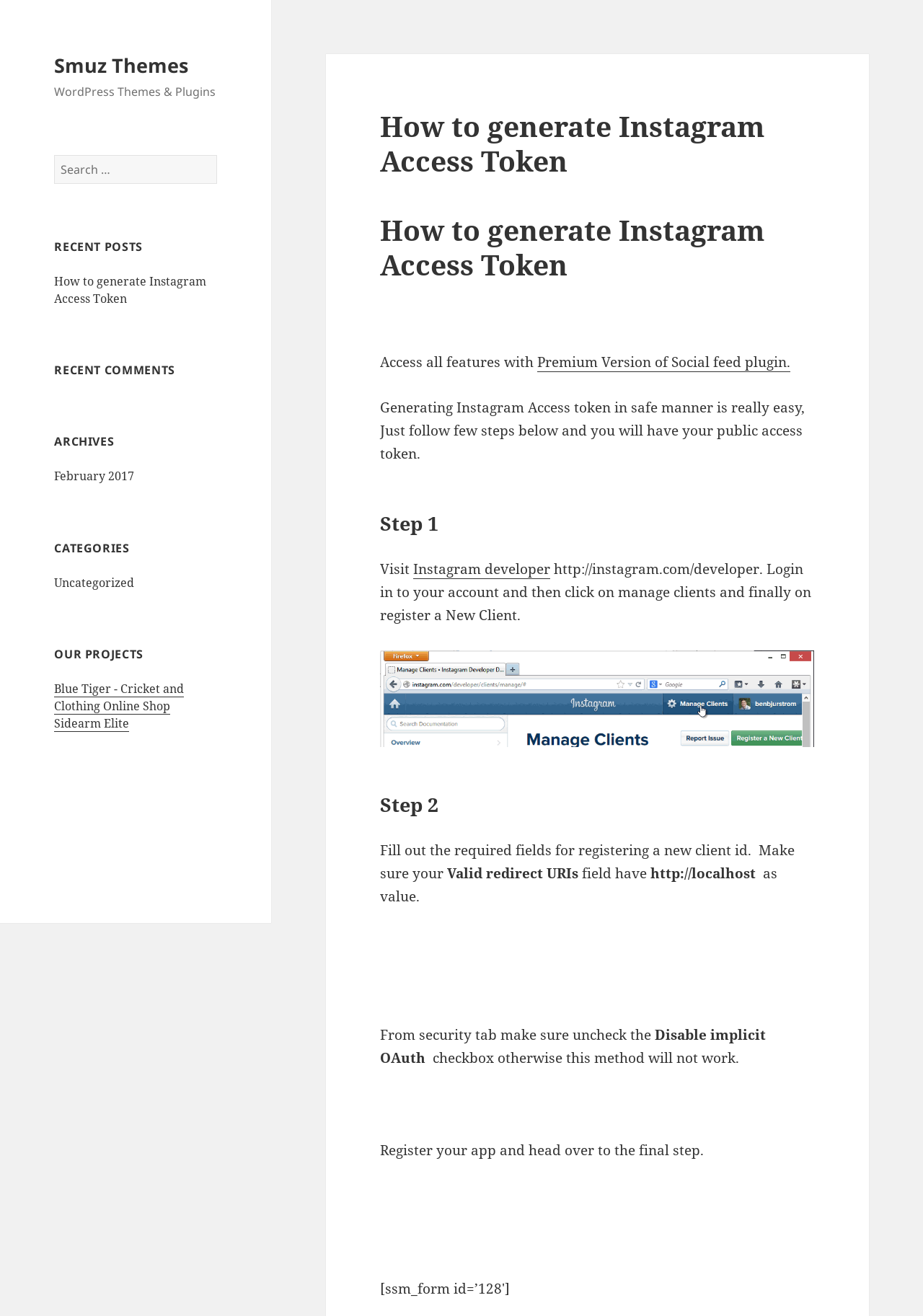Provide the bounding box coordinates, formatted as (top-left x, top-left y, bottom-right x, bottom-right y), with all values being floating point numbers between 0 and 1. Identify the bounding box of the UI element that matches the description: Sidearm Elite

[0.059, 0.544, 0.14, 0.556]